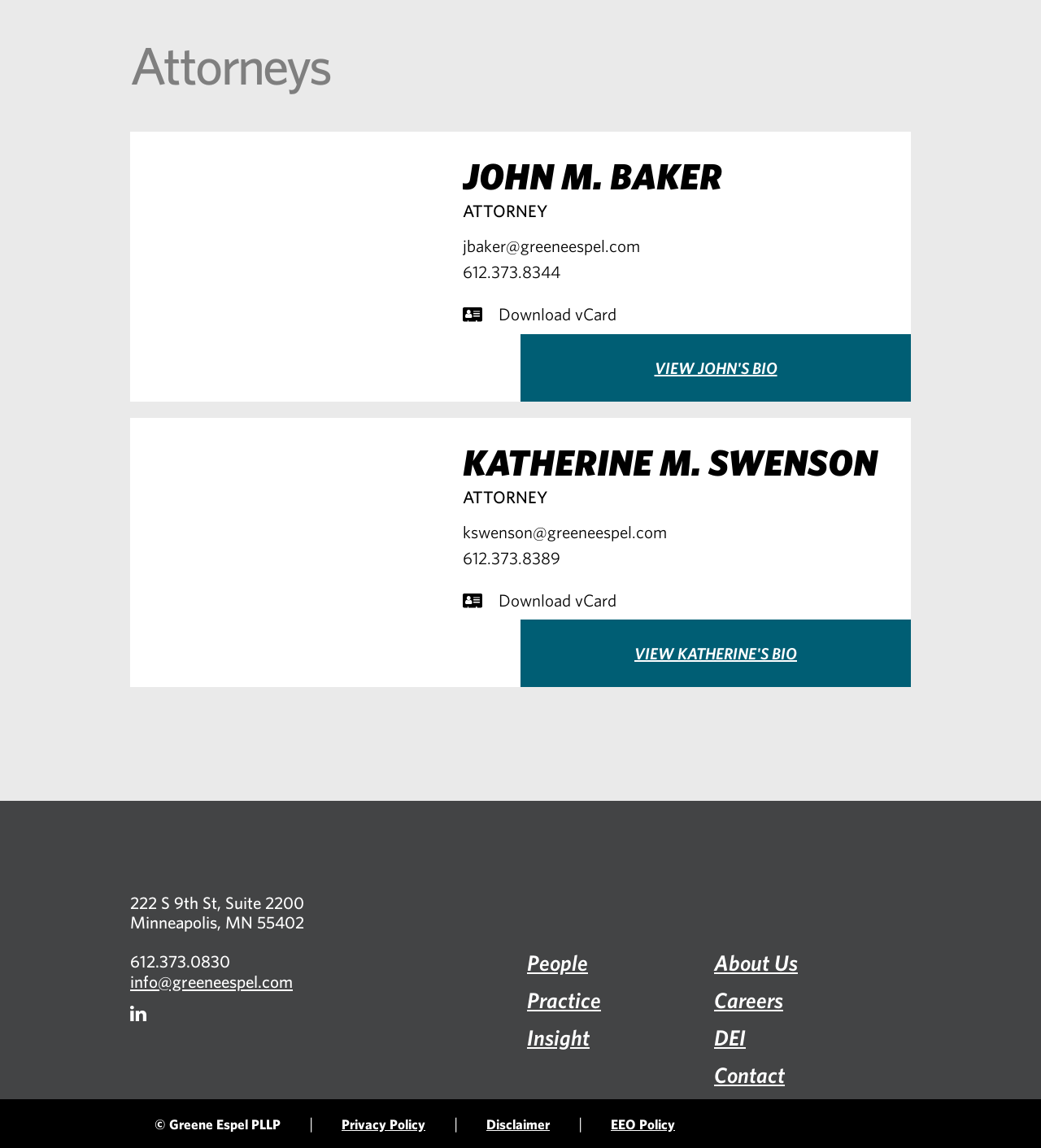What is the phone number of Katherine M. Swenson?
Utilize the information in the image to give a detailed answer to the question.

The phone number of Katherine M. Swenson can be found in the StaticText element with the text '612.373.8389'.